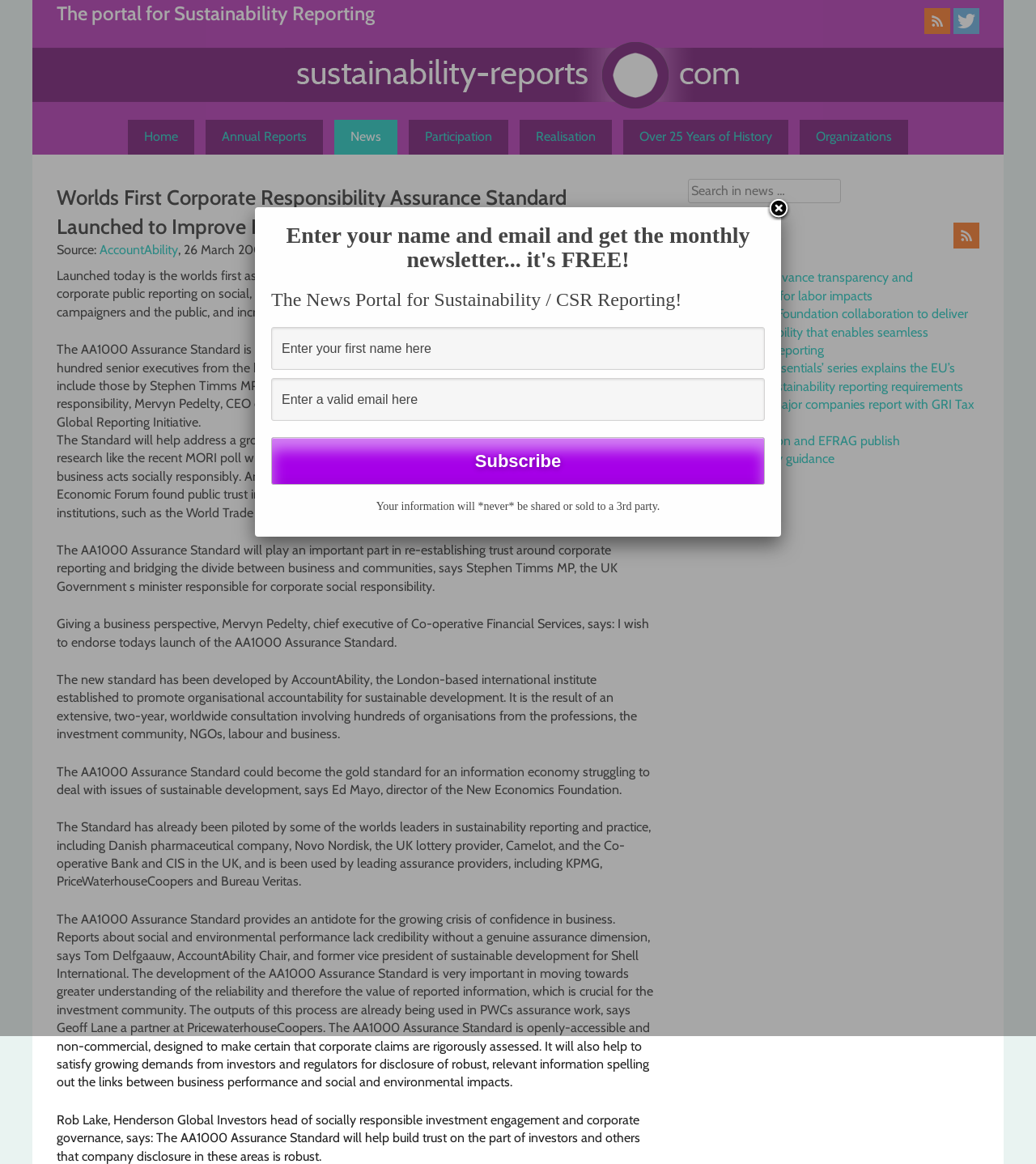Use a single word or phrase to answer the question:
What is the purpose of the 'Subscribe' button?

Subscribe to news